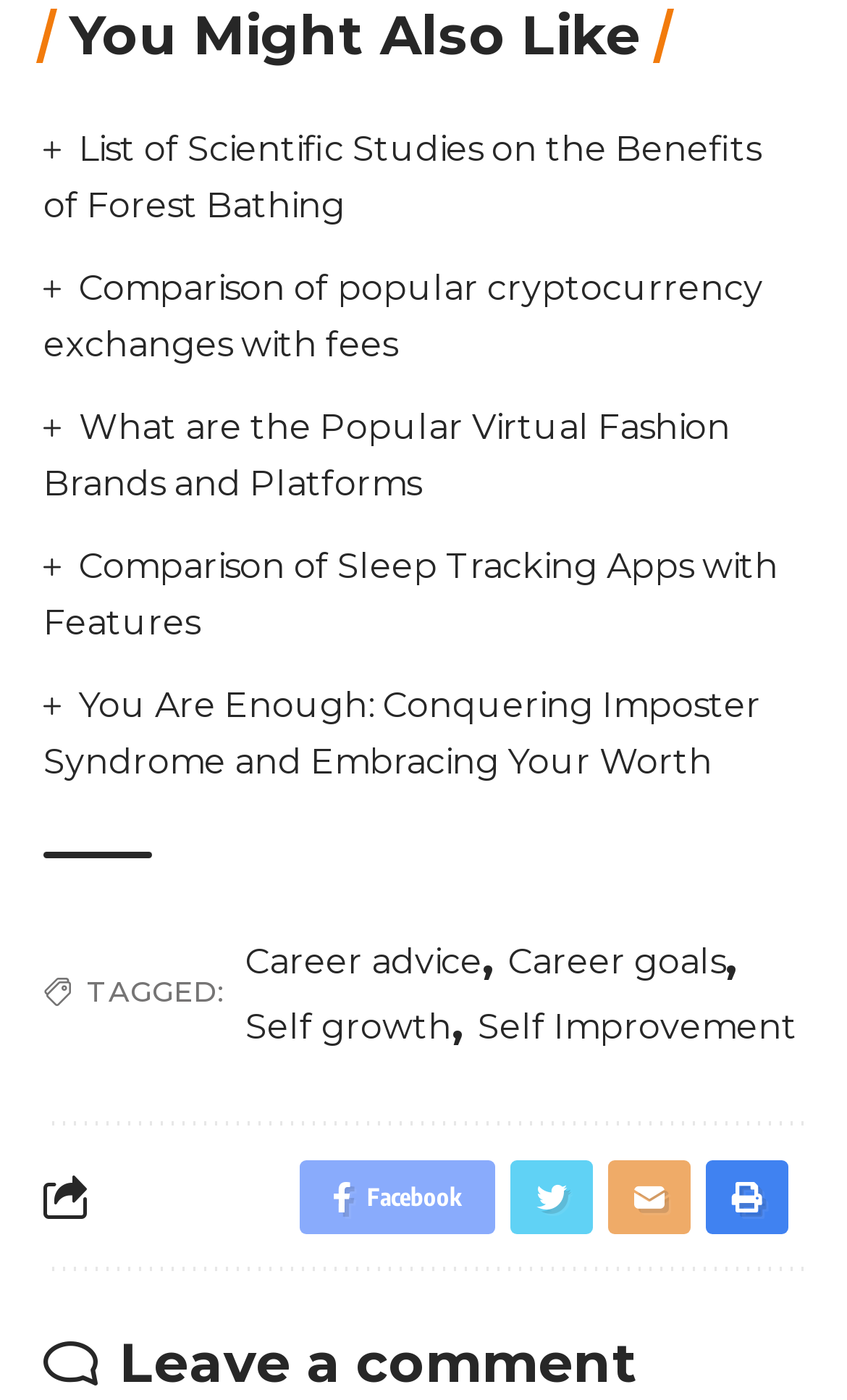Please specify the coordinates of the bounding box for the element that should be clicked to carry out this instruction: "Click on the link to read about the benefits of forest bathing". The coordinates must be four float numbers between 0 and 1, formatted as [left, top, right, bottom].

[0.051, 0.092, 0.898, 0.162]